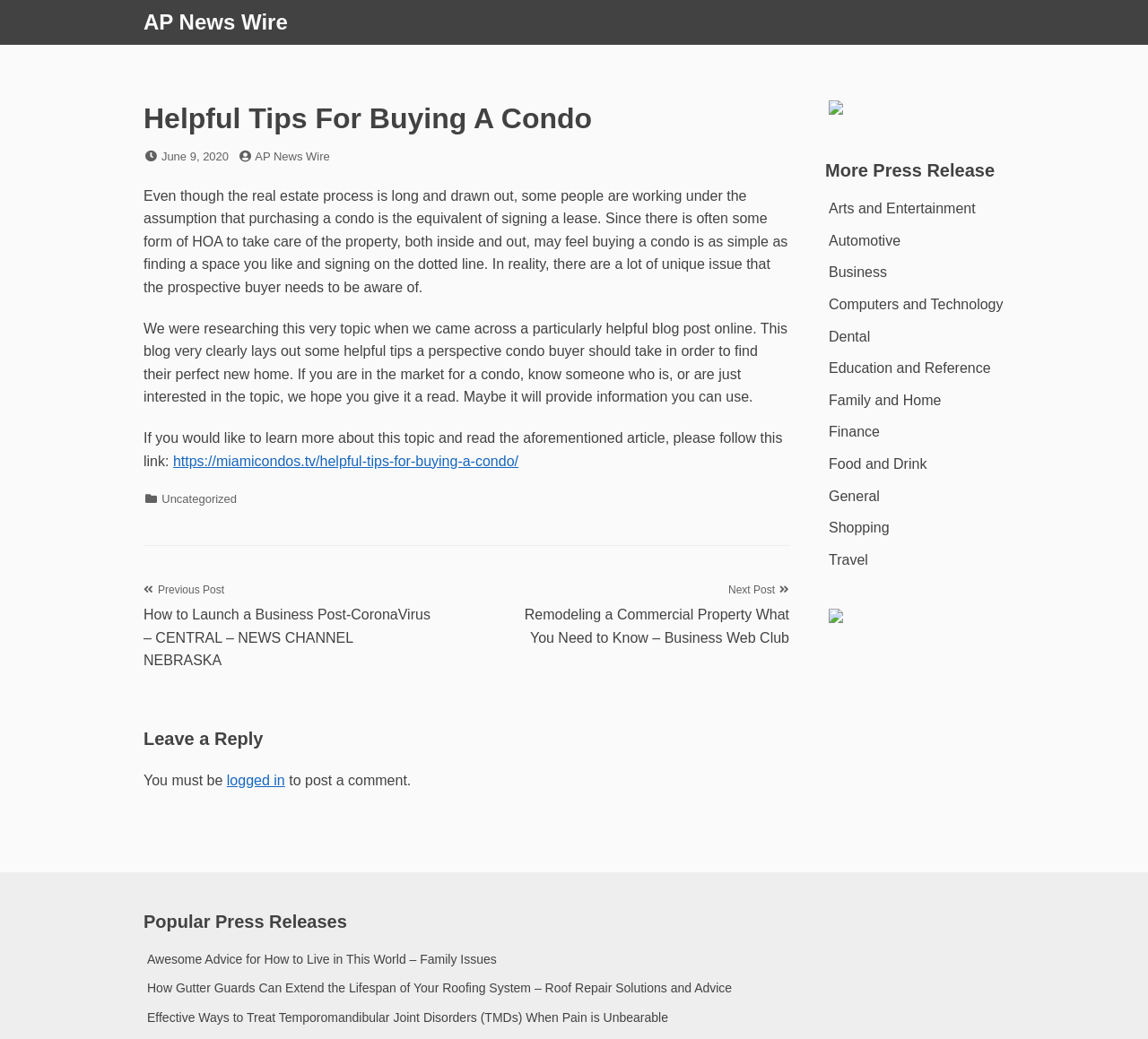Articulate a detailed summary of the webpage's content and design.

This webpage is about "Helpful Tips For Buying A Condo" and appears to be a news article or blog post. At the top, there is a link to "AP News Wire" and a main section that takes up most of the page. The main section is divided into an article and a footer. 

The article section has a heading "Helpful Tips For Buying A Condo" followed by a posted date "June 9, 2020" and the author "AP News Wire". There are three paragraphs of text that discuss the process of buying a condo, highlighting the importance of being aware of unique issues that may arise. The text also mentions a helpful blog post that provides tips for condo buyers.

Below the paragraphs, there is a link to the aforementioned blog post. The footer section has a category link "Uncategorized". 

On the right side of the page, there is a complementary section that takes up about a quarter of the page. This section has a heading "More Press Release" and a list of links to various press releases categorized by topics such as "Arts and Entertainment", "Automotive", "Business", and so on. There are also two images in this section, but their content is not described.

At the bottom of the page, there is a section for post navigation with links to previous and next posts. Below that, there is a section for leaving a reply, which requires users to be logged in. Finally, there is a section for popular press releases with links to three articles on various topics.